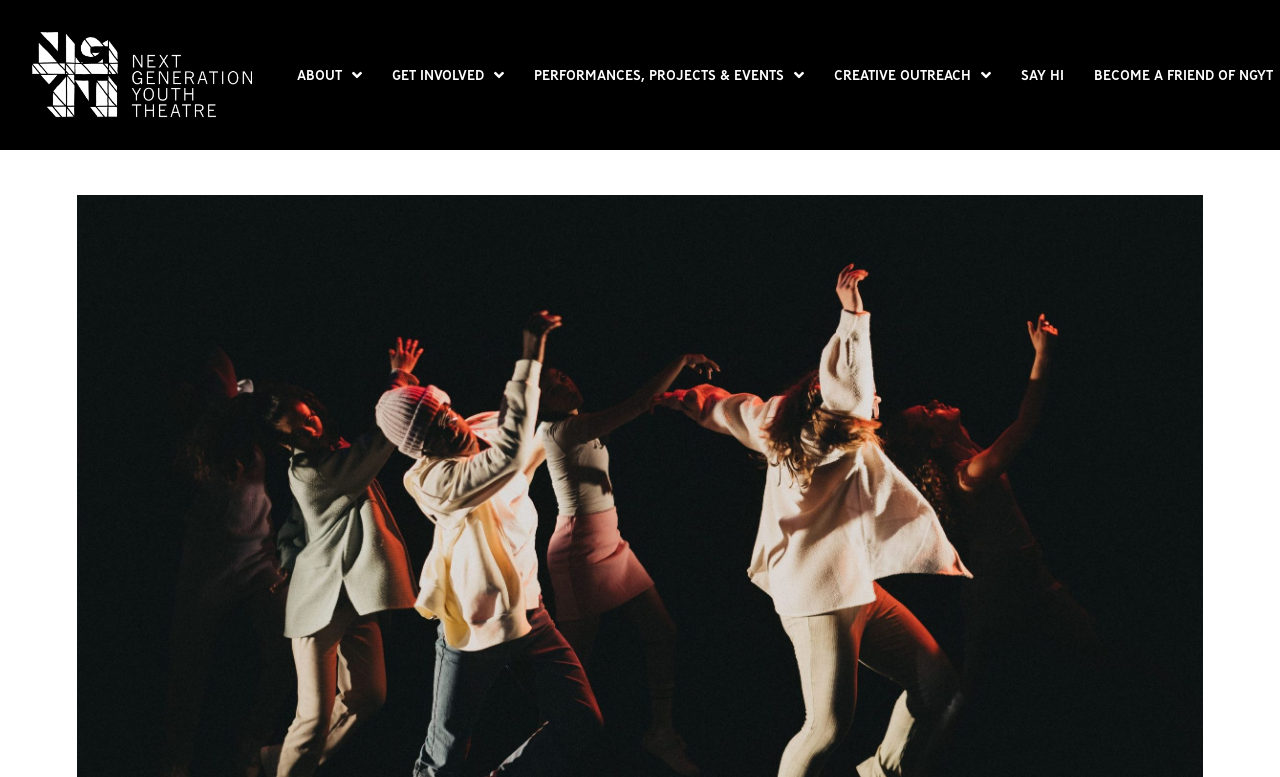What is the purpose of the webpage?
Answer with a single word or phrase by referring to the visual content.

To provide information about NGYT